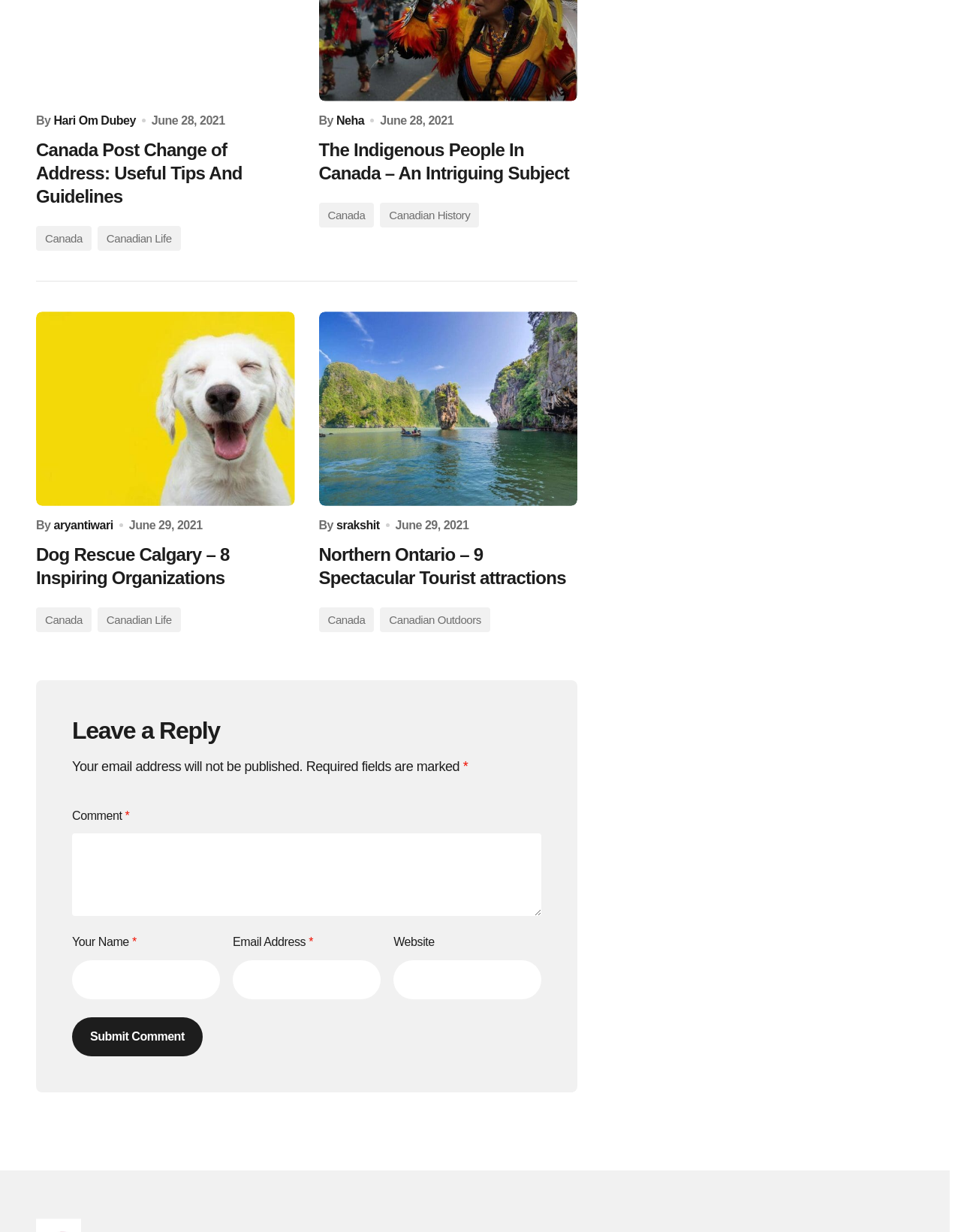Please provide the bounding box coordinates for the element that needs to be clicked to perform the following instruction: "Click on the 'Canada Post Change of Address: Useful Tips And Guidelines' link". The coordinates should be given as four float numbers between 0 and 1, i.e., [left, top, right, bottom].

[0.038, 0.112, 0.307, 0.169]